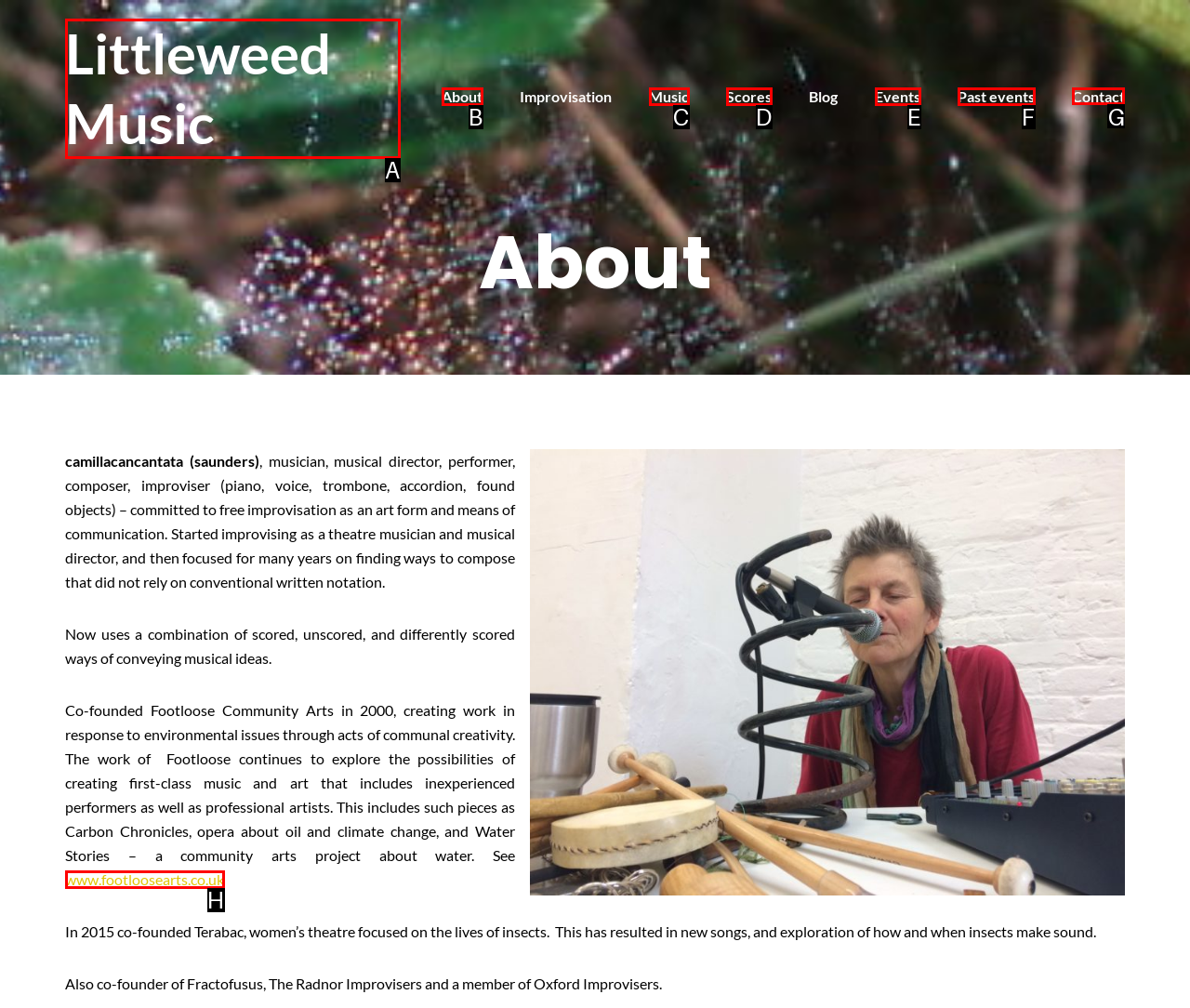Identify the correct choice to execute this task: Go to the 'Contact' page
Respond with the letter corresponding to the right option from the available choices.

G